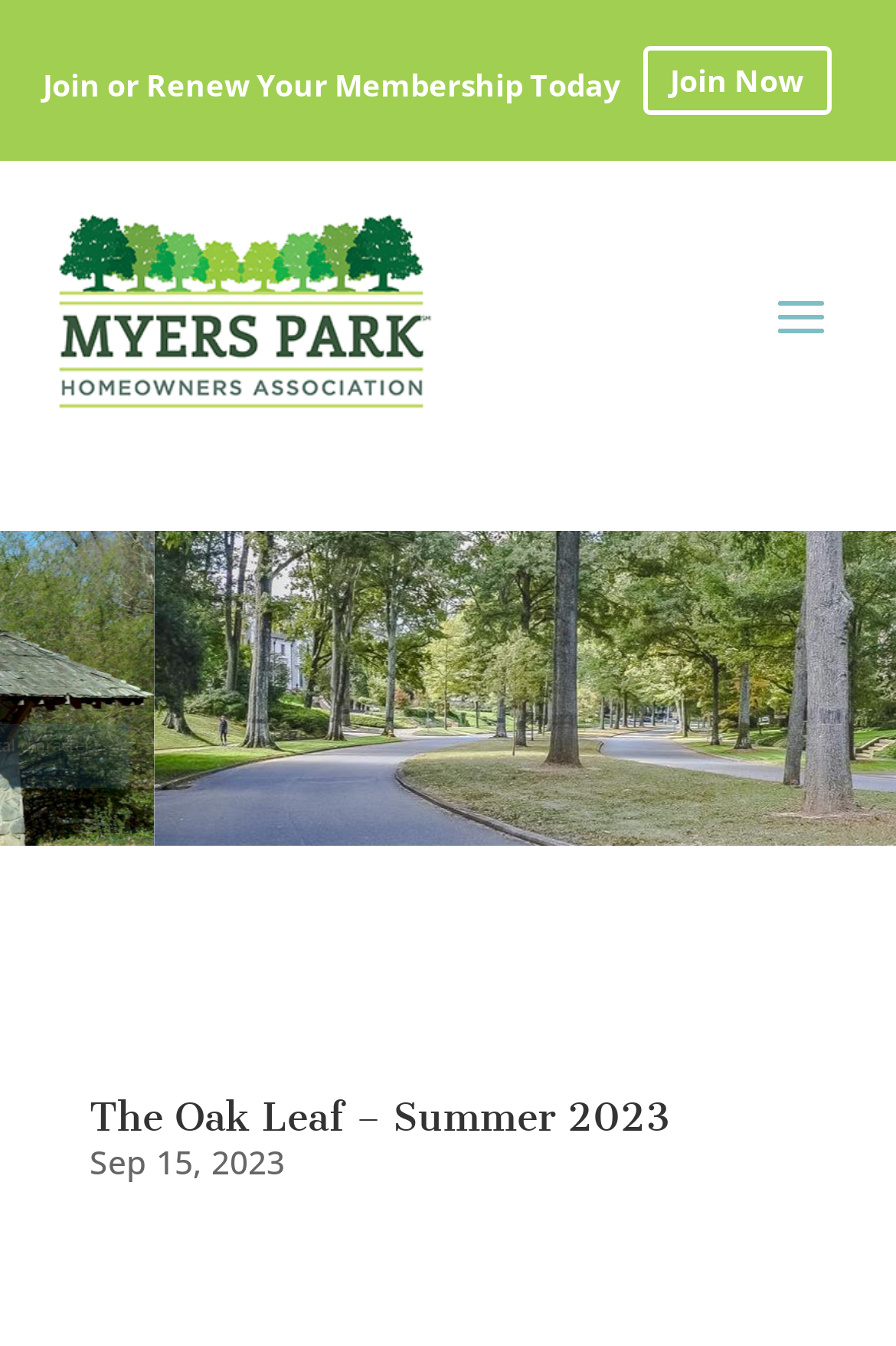Extract the bounding box coordinates for the UI element described by the text: "Join Now". The coordinates should be in the form of [left, top, right, bottom] with values between 0 and 1.

[0.717, 0.034, 0.927, 0.086]